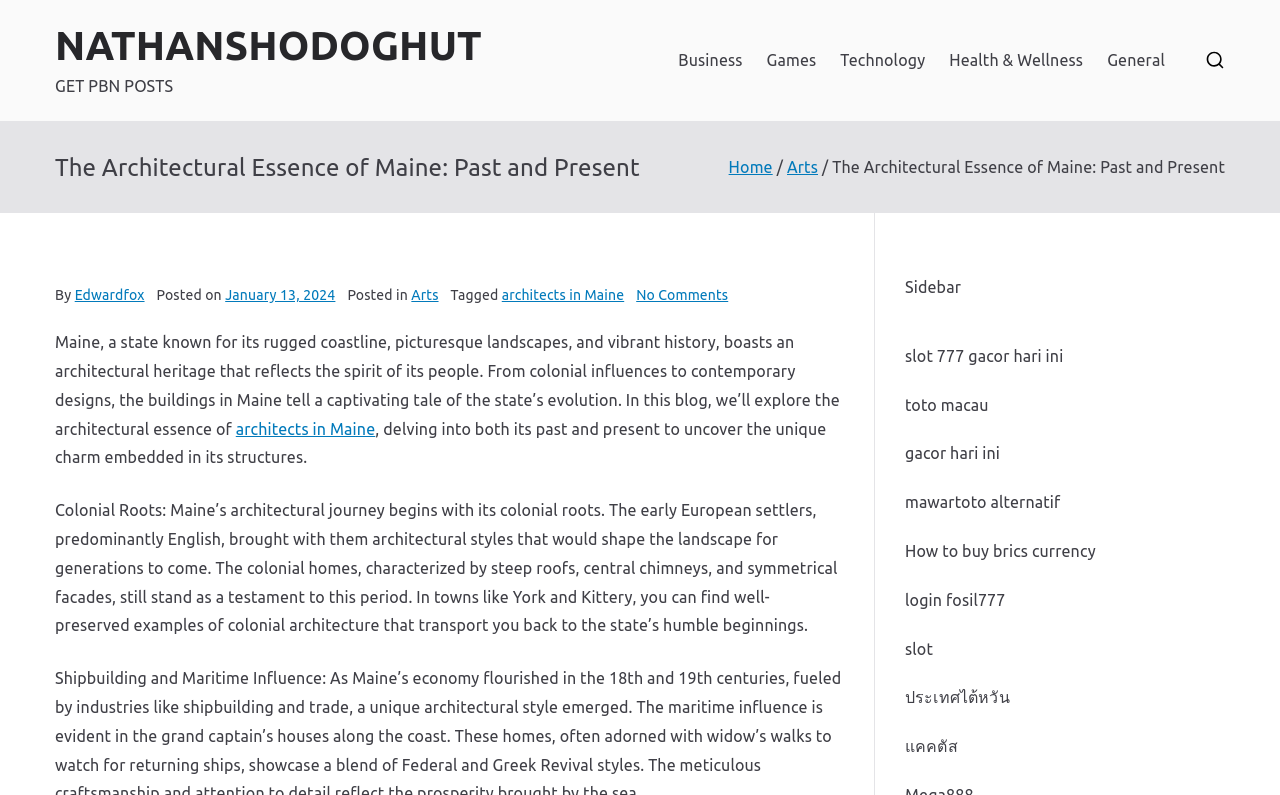Determine the bounding box coordinates of the clickable element to achieve the following action: 'Visit the 'Home' page'. Provide the coordinates as four float values between 0 and 1, formatted as [left, top, right, bottom].

[0.569, 0.199, 0.604, 0.221]